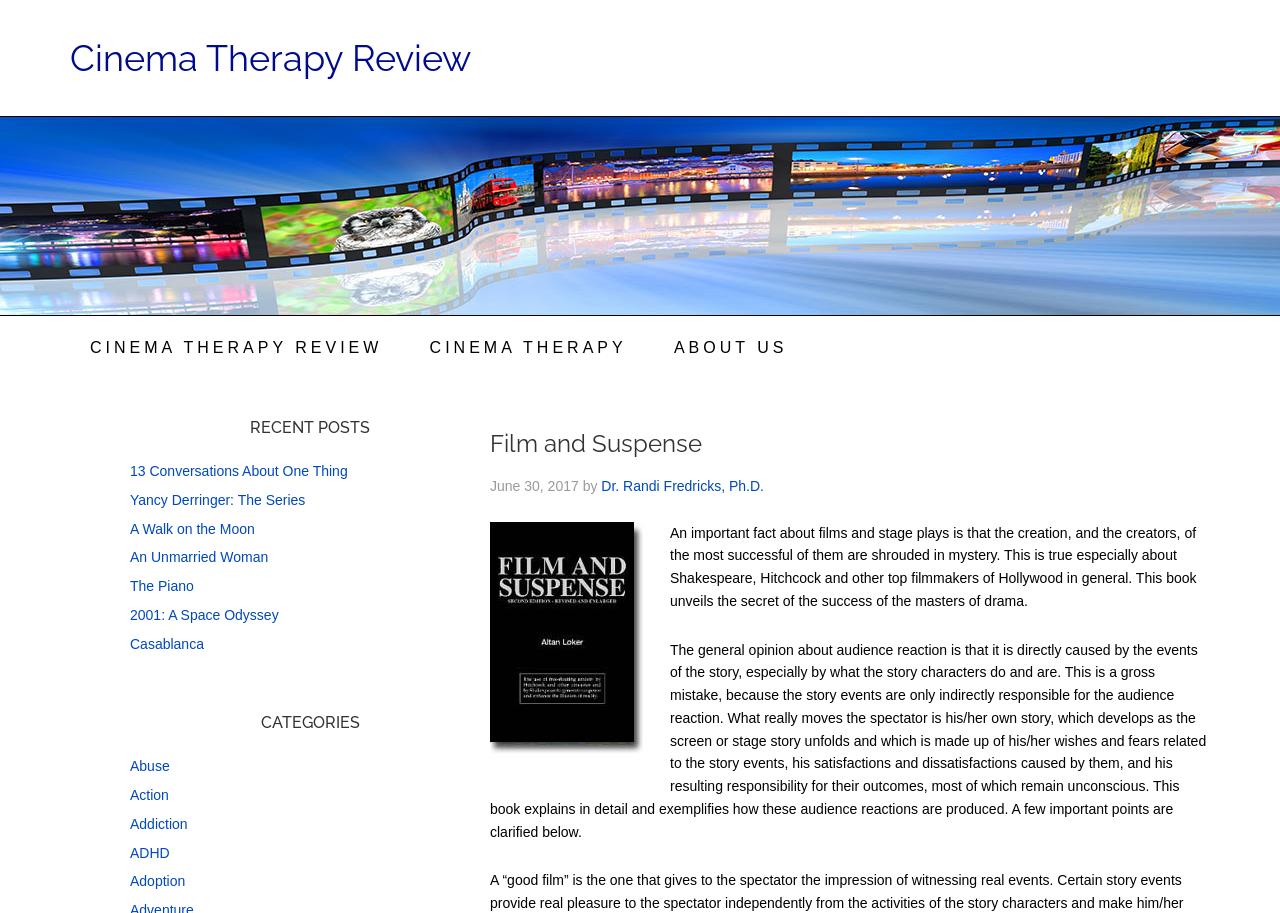What are the categories of films listed?
Look at the image and respond with a one-word or short-phrase answer.

Abuse, Action, Addiction, ADHD, Adoption